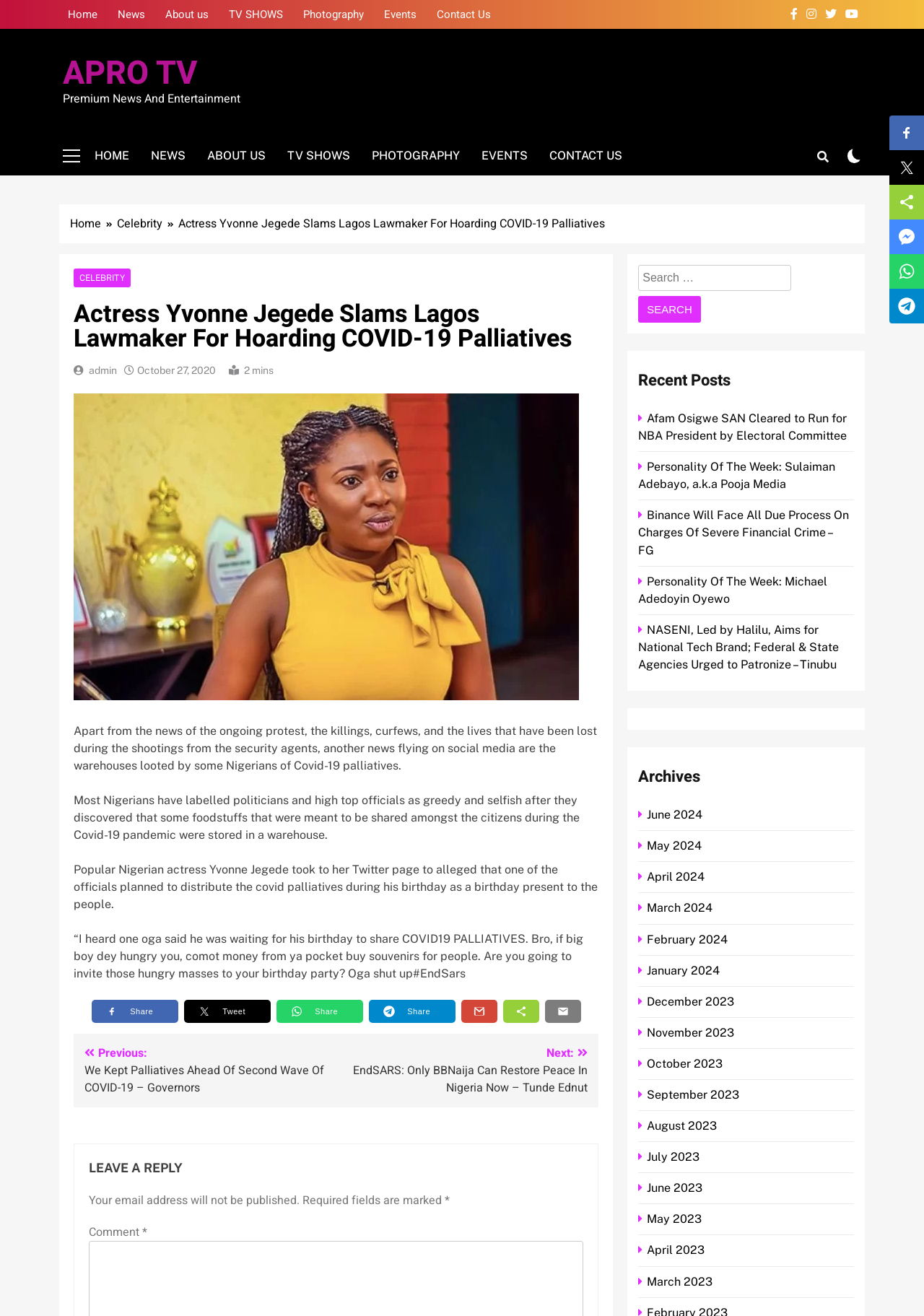Write an exhaustive caption that covers the webpage's main aspects.

The webpage is about a news article titled "Actress Yvonne Jegede Slams Lagos Lawmaker For Hoarding COVID-19 Palliatives" on APRO TV. At the top of the page, there is a navigation menu with links to "Home", "News", "About us", "TV SHOWS", "Photography", "Events", and "Contact Us". Below the navigation menu, there is a section with links to social media platforms and a search bar.

The main content of the page is the news article, which is divided into several sections. The first section has a heading with the title of the article and a brief summary of the content. The second section has a series of paragraphs discussing the news, including quotes from the actress Yvonne Jegede. There are also social media sharing buttons below the article.

On the right side of the page, there are several sections, including "Recent Posts" with links to other news articles, "Archives" with links to news articles from different months, and a search bar.

At the bottom of the page, there is a section for leaving a reply or comment on the article, with fields for entering a name, email address, and comment. There is also a "Post navigation" section with links to previous and next articles.